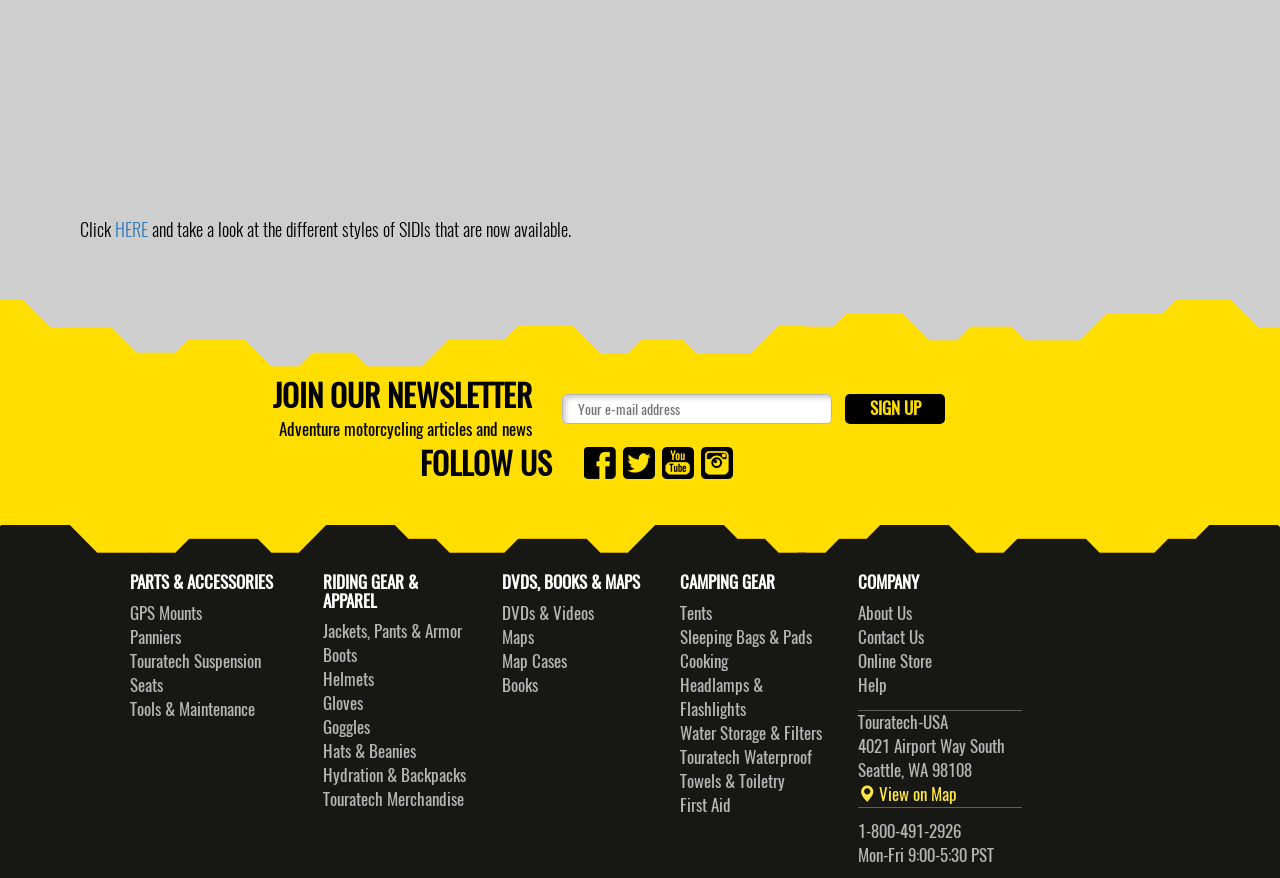Are there any social media links?
Look at the screenshot and give a one-word or phrase answer.

Yes